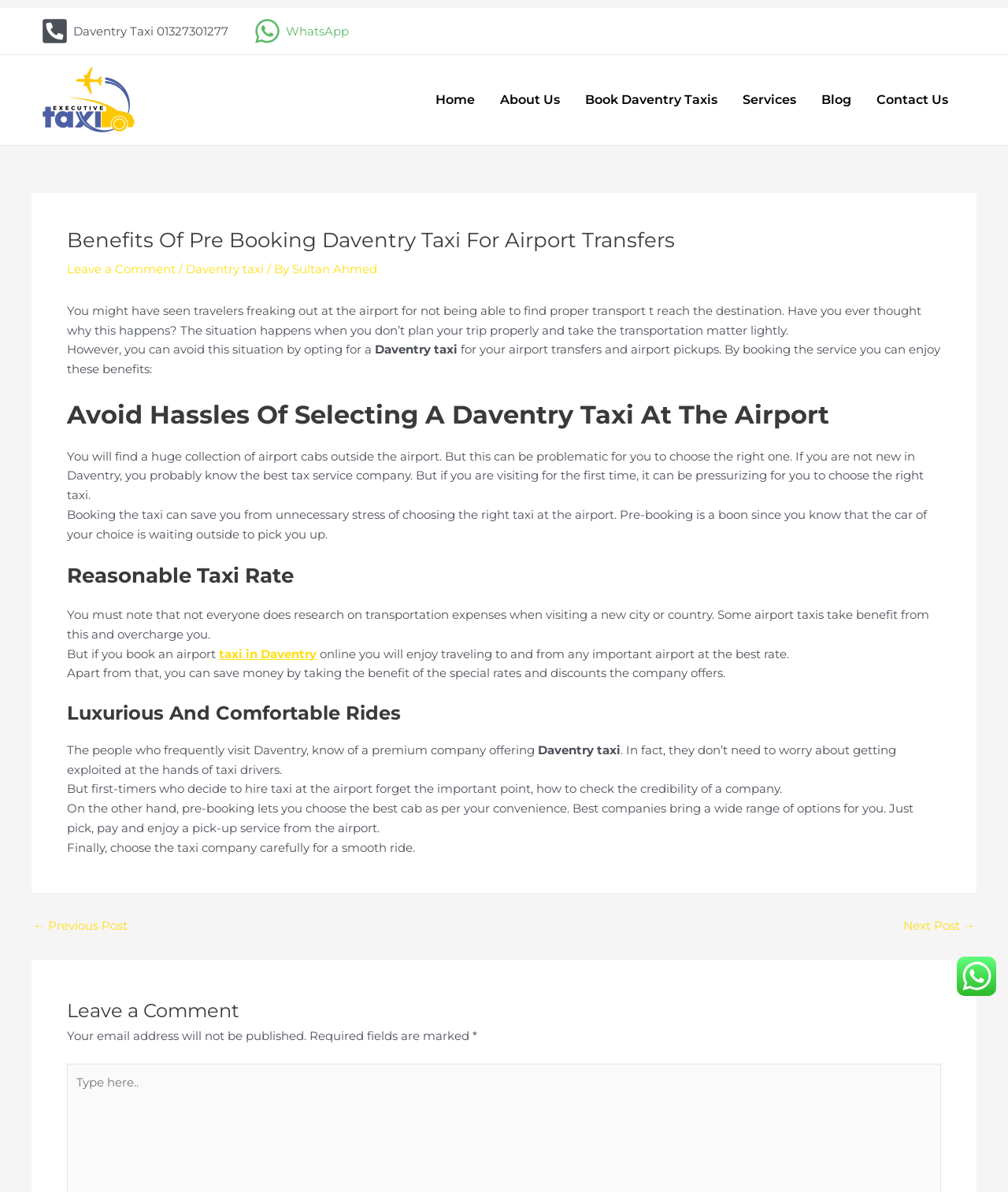Determine the main headline from the webpage and extract its text.

Benefits Of Pre Booking Daventry Taxi For Airport Transfers